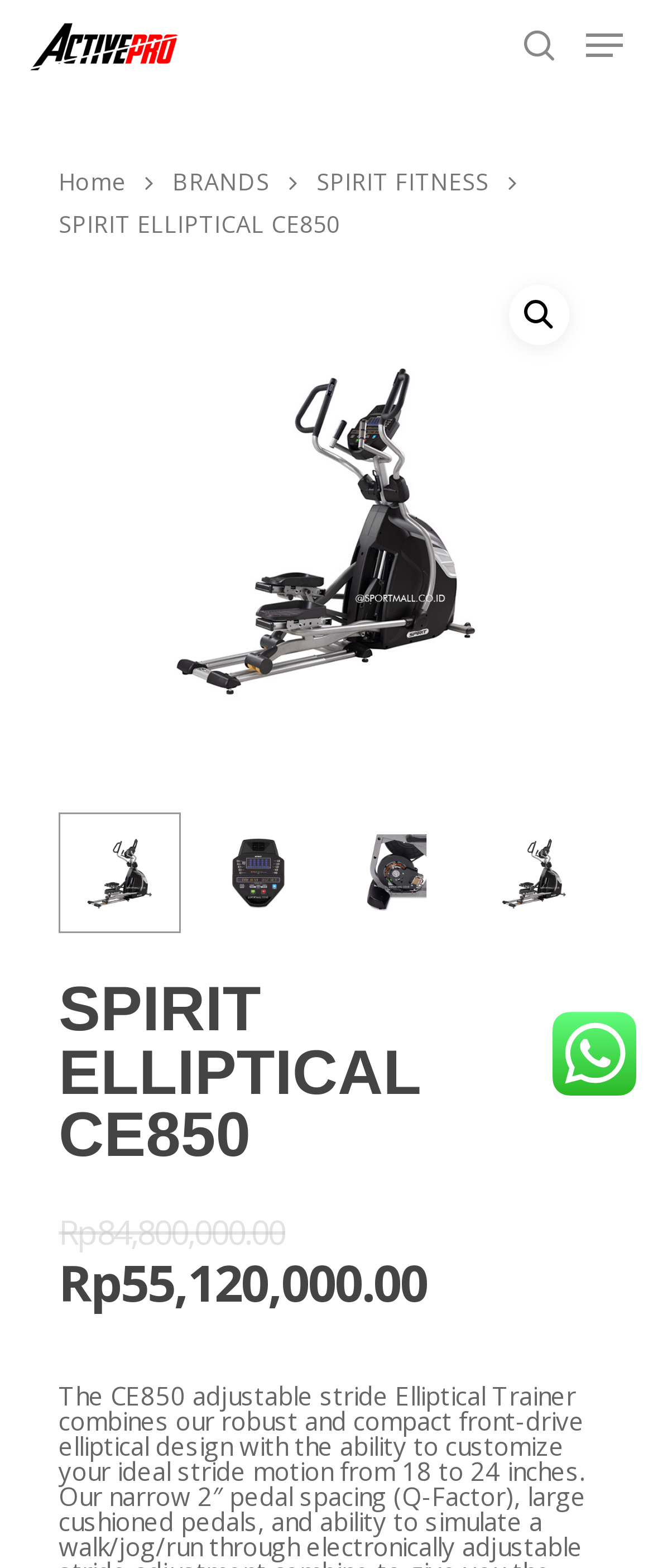Show me the bounding box coordinates of the clickable region to achieve the task as per the instruction: "View navigation menu".

[0.897, 0.018, 0.954, 0.04]